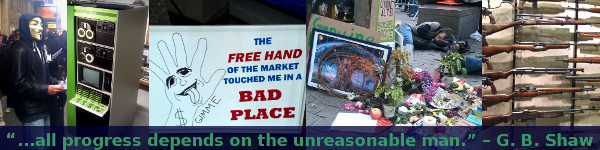Refer to the image and answer the question with as much detail as possible: What is the purpose of the memorial with flowers and candles?

The caption describes the memorial as a 'somber scene' and implies that it is likely honoring victims of violence or social injustices.